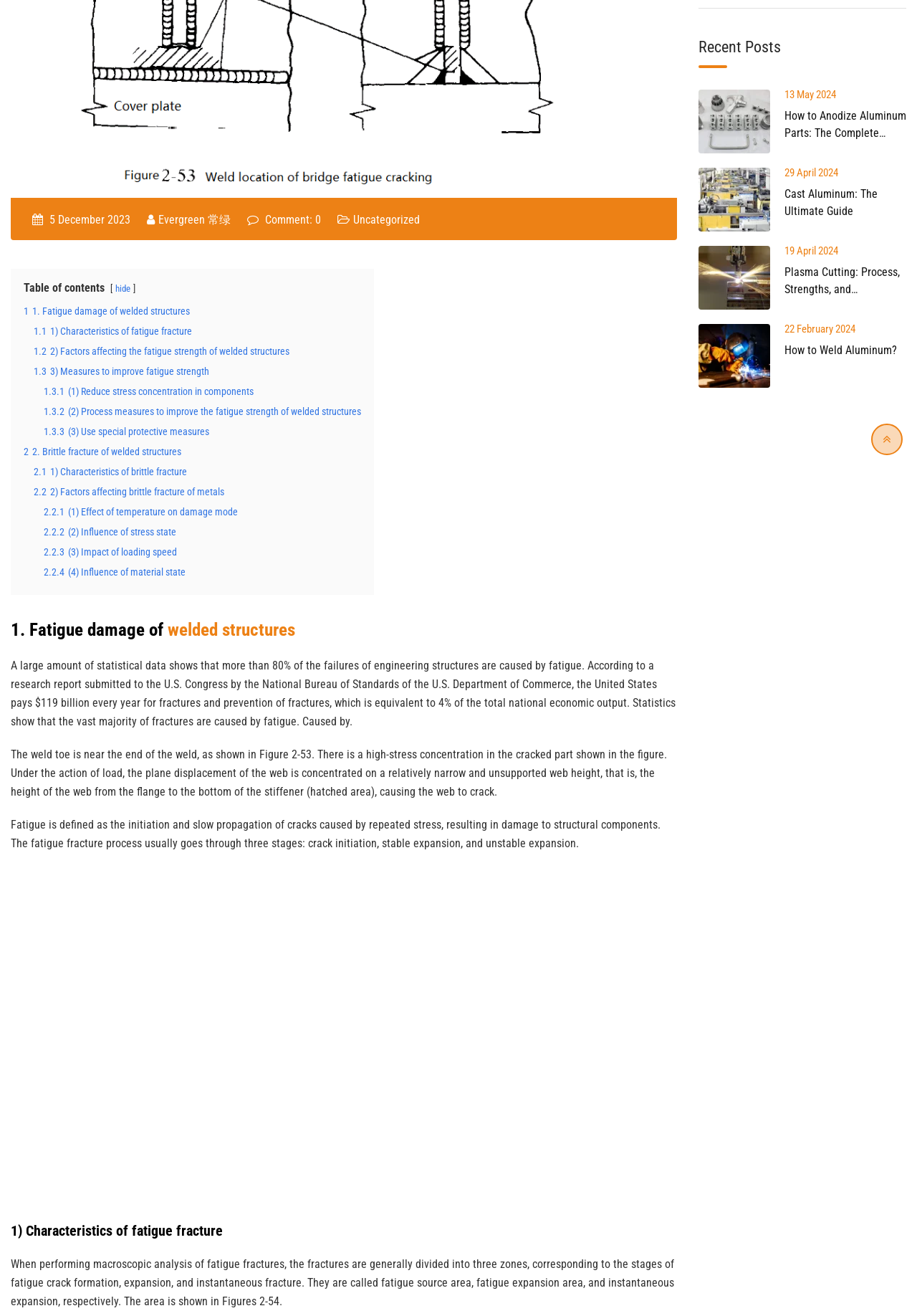Using the provided element description, identify the bounding box coordinates as (top-left x, top-left y, bottom-right x, bottom-right y). Ensure all values are between 0 and 1. Description: Evergreen 常绿

[0.173, 0.162, 0.252, 0.172]